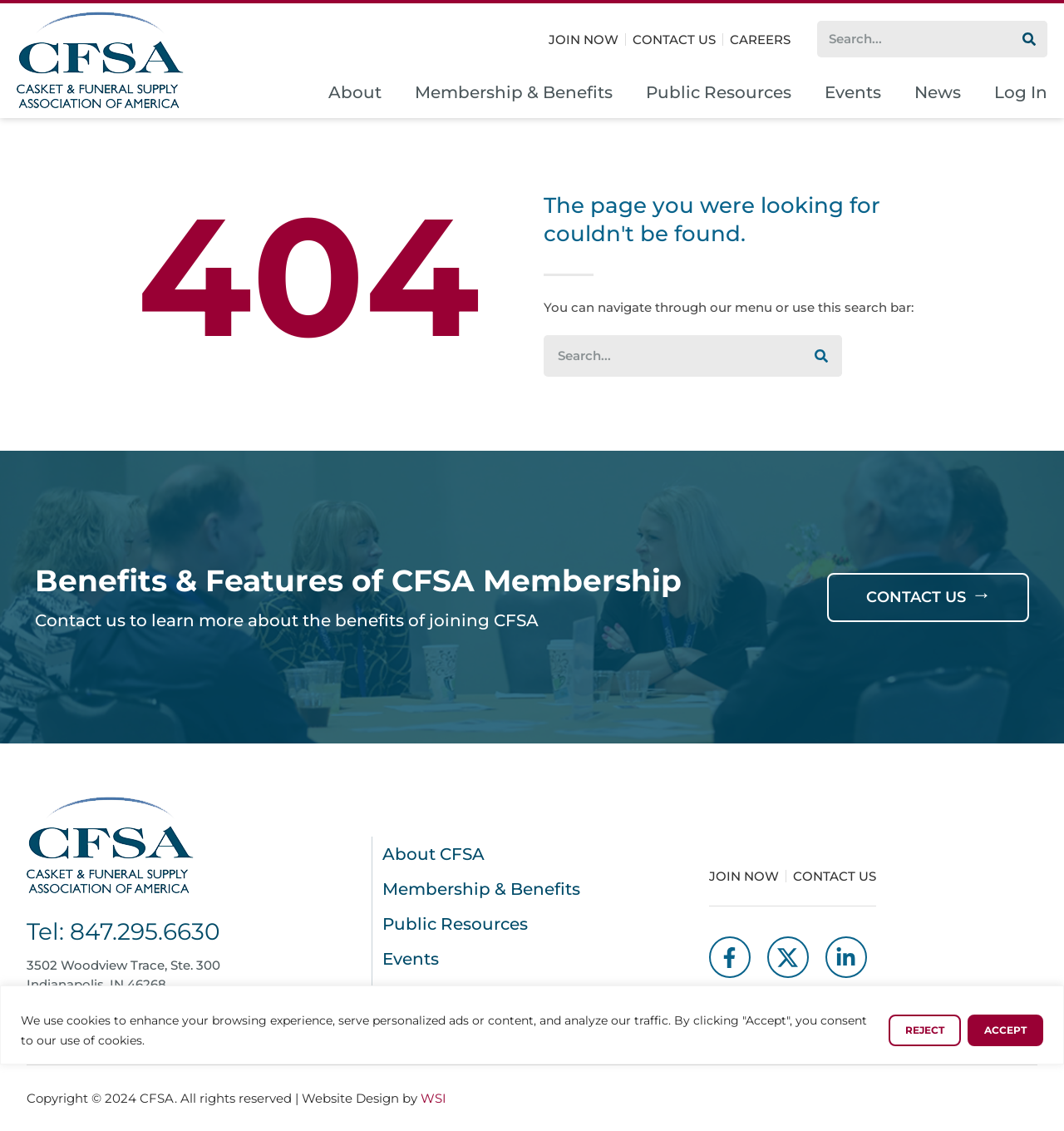What is the search bar used for?
Offer a detailed and exhaustive answer to the question.

The search bar is used for navigating through the menu, as indicated by the static text element above the search bar, which says 'You can navigate through our menu or use this search bar:'.